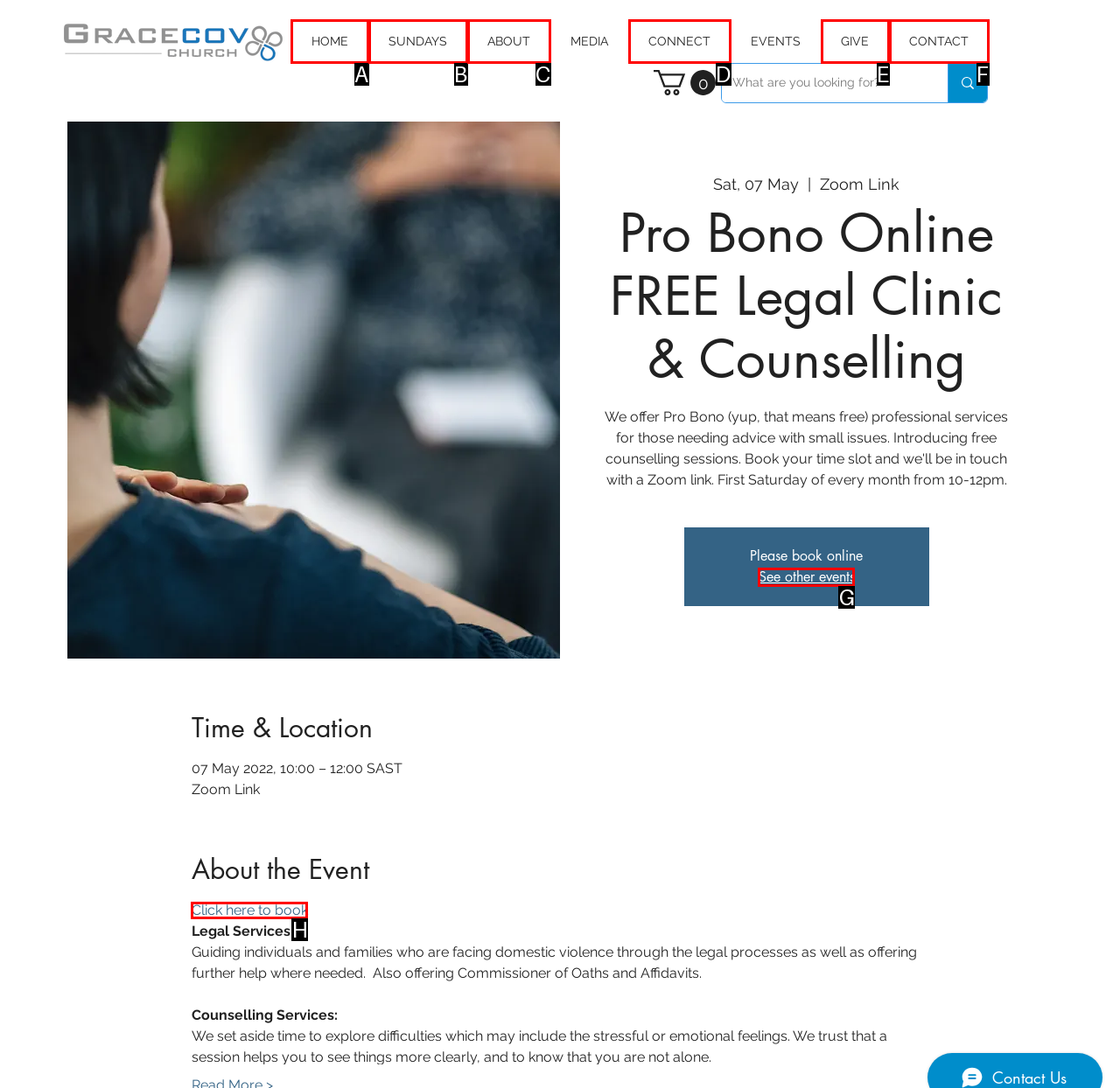From the choices given, find the HTML element that matches this description: Click here to book. Answer with the letter of the selected option directly.

H